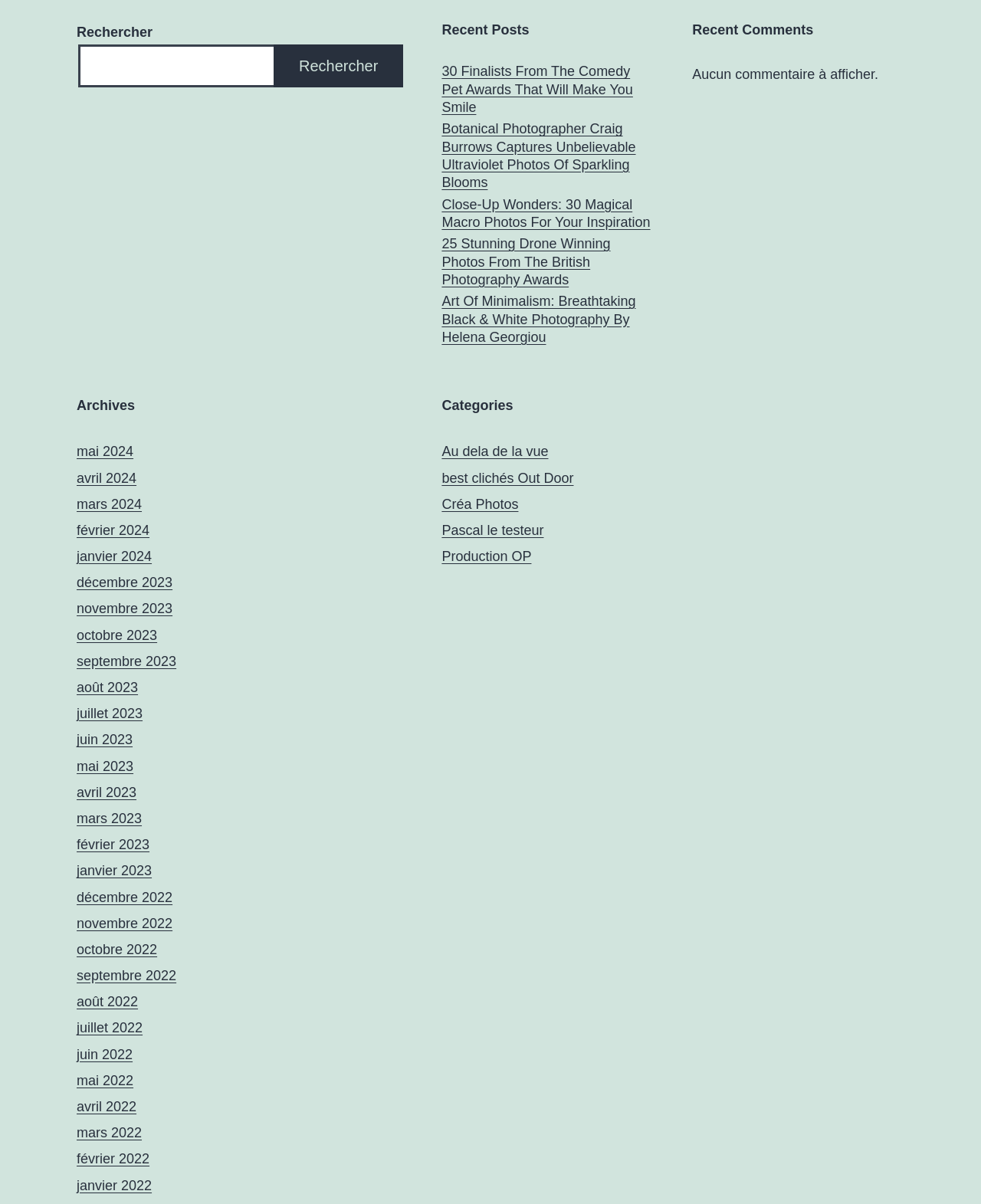Find the bounding box coordinates of the area to click in order to follow the instruction: "Search for something".

[0.078, 0.037, 0.281, 0.073]